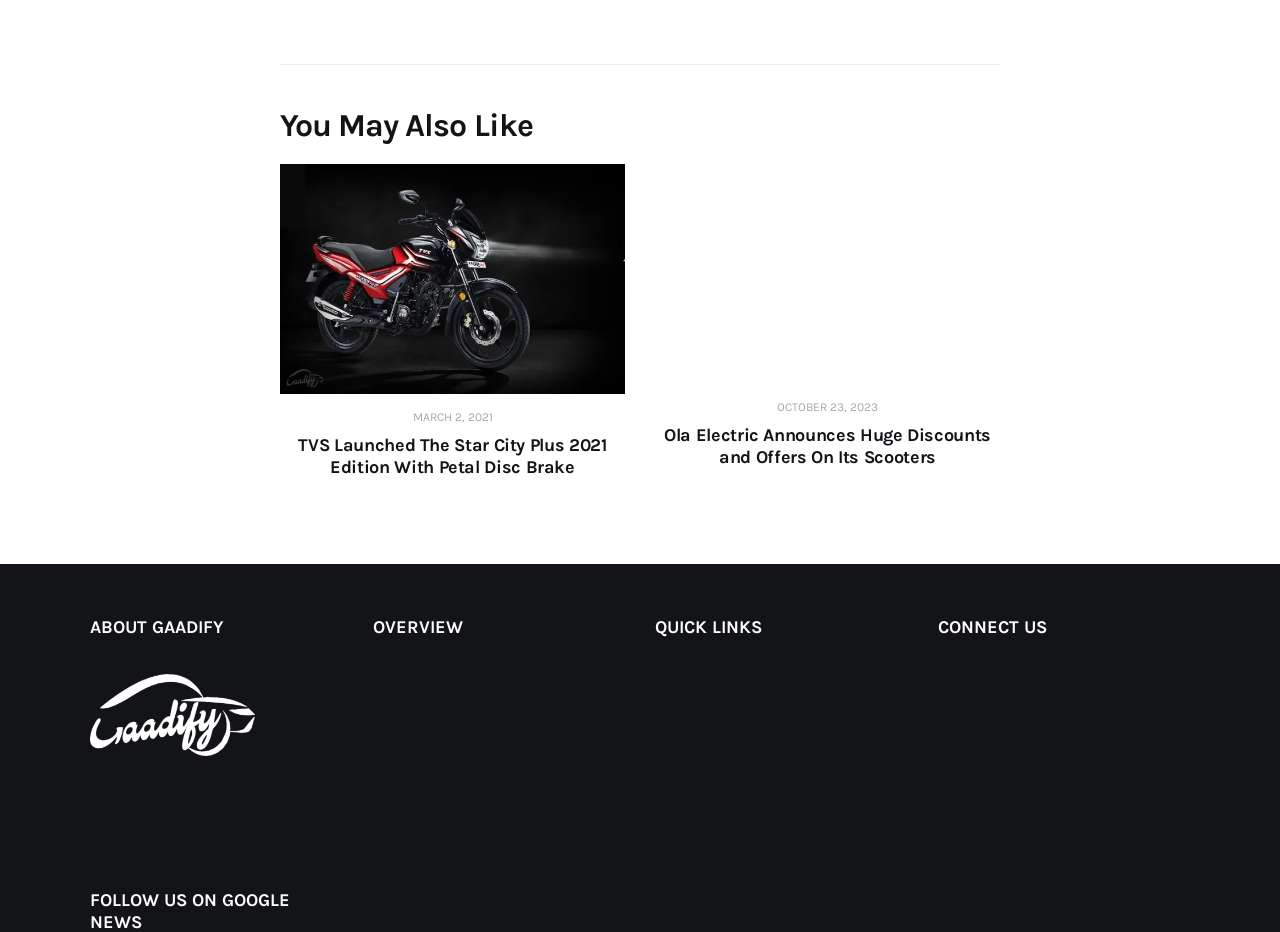Look at the image and give a detailed response to the following question: What is the website about?

Based on the webpage structure and content, it appears to be a website about bikes and cars, with news, reviews, and other related information.